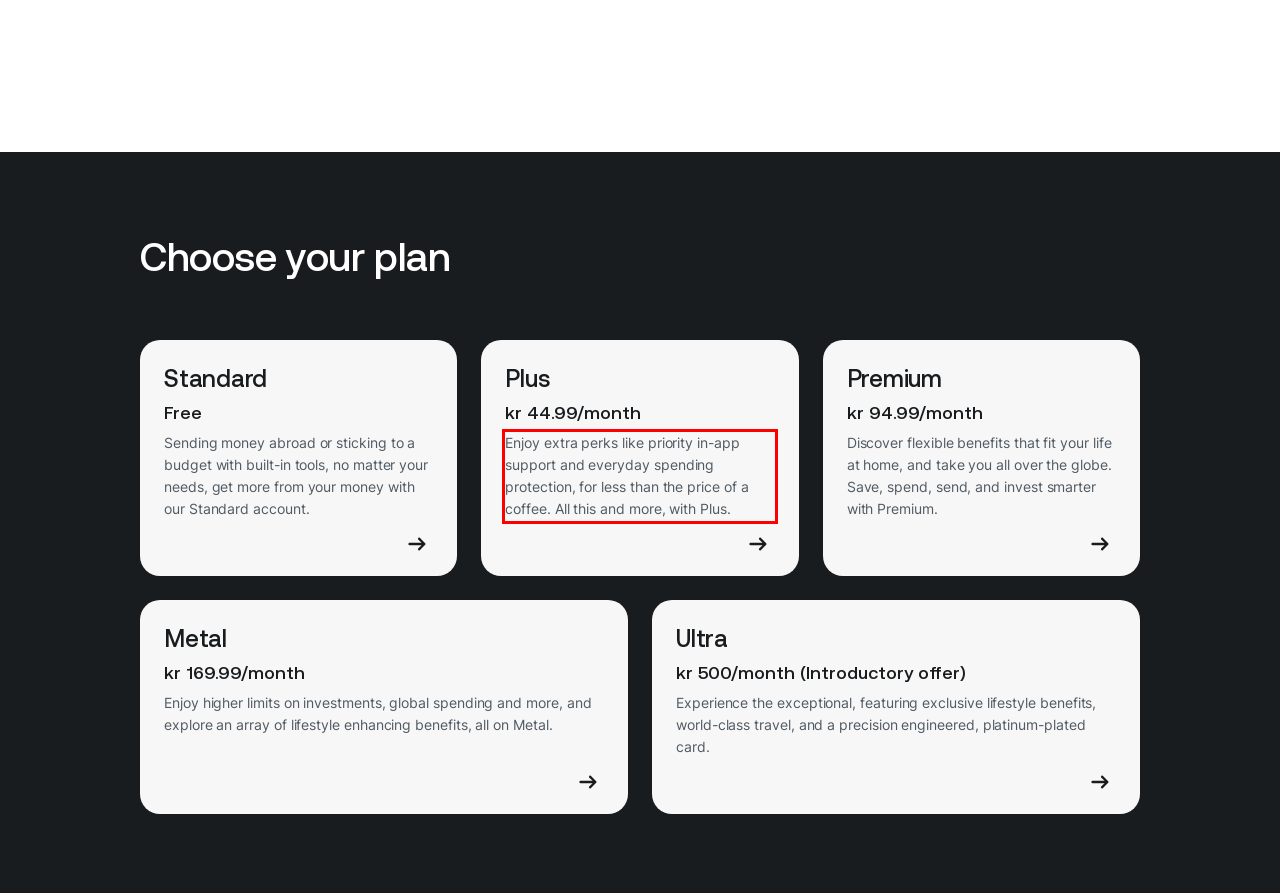Within the screenshot of a webpage, identify the red bounding box and perform OCR to capture the text content it contains.

Enjoy extra perks like priority in-app support and everyday spending protection, for less than the price of a coffee. All this and more, with Plus.